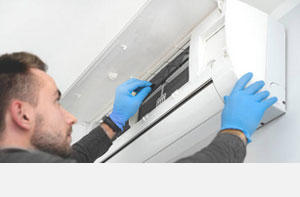Where is the air conditioning unit mounted?
Please provide a detailed answer to the question.

The air conditioning unit is mounted on a wall, which is a common installation location for such units in residential spaces, allowing for efficient cooling and easy maintenance.